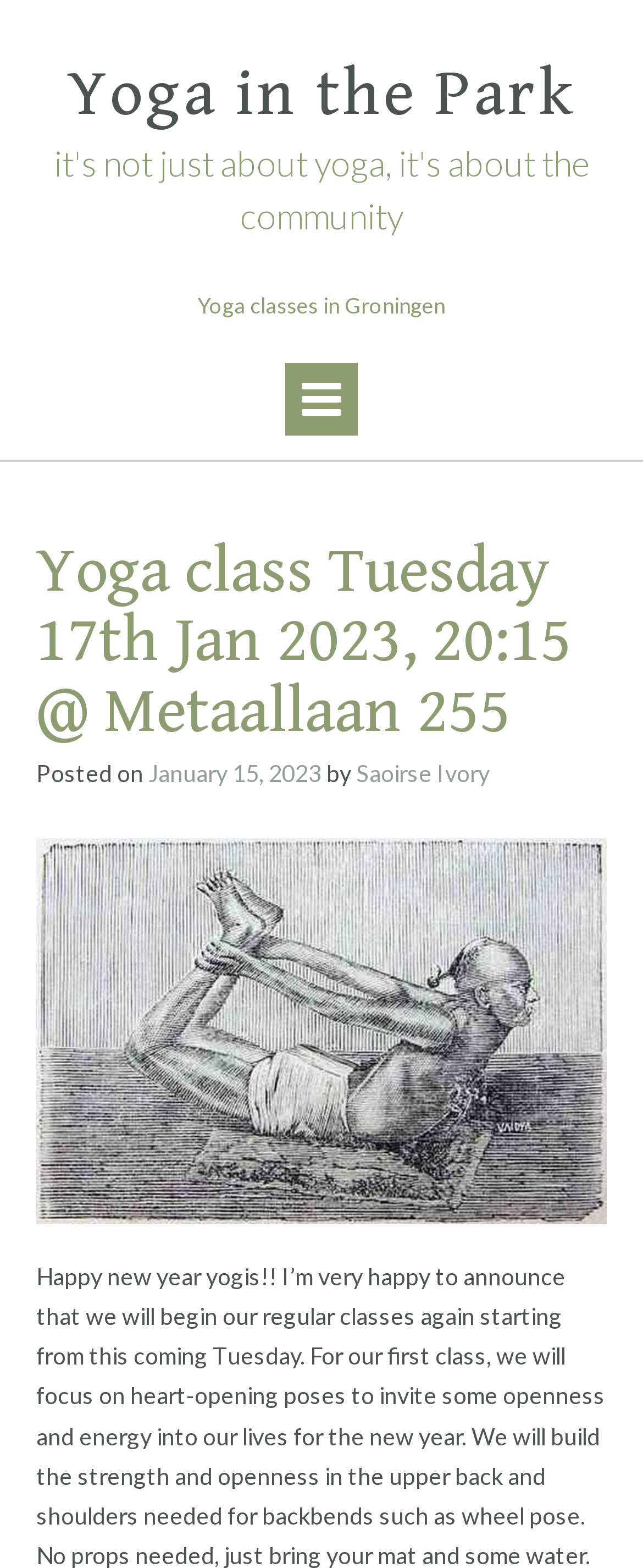Locate the bounding box coordinates of the UI element described by: "January 15, 2023January 15, 2023". The bounding box coordinates should consist of four float numbers between 0 and 1, i.e., [left, top, right, bottom].

[0.231, 0.484, 0.5, 0.502]